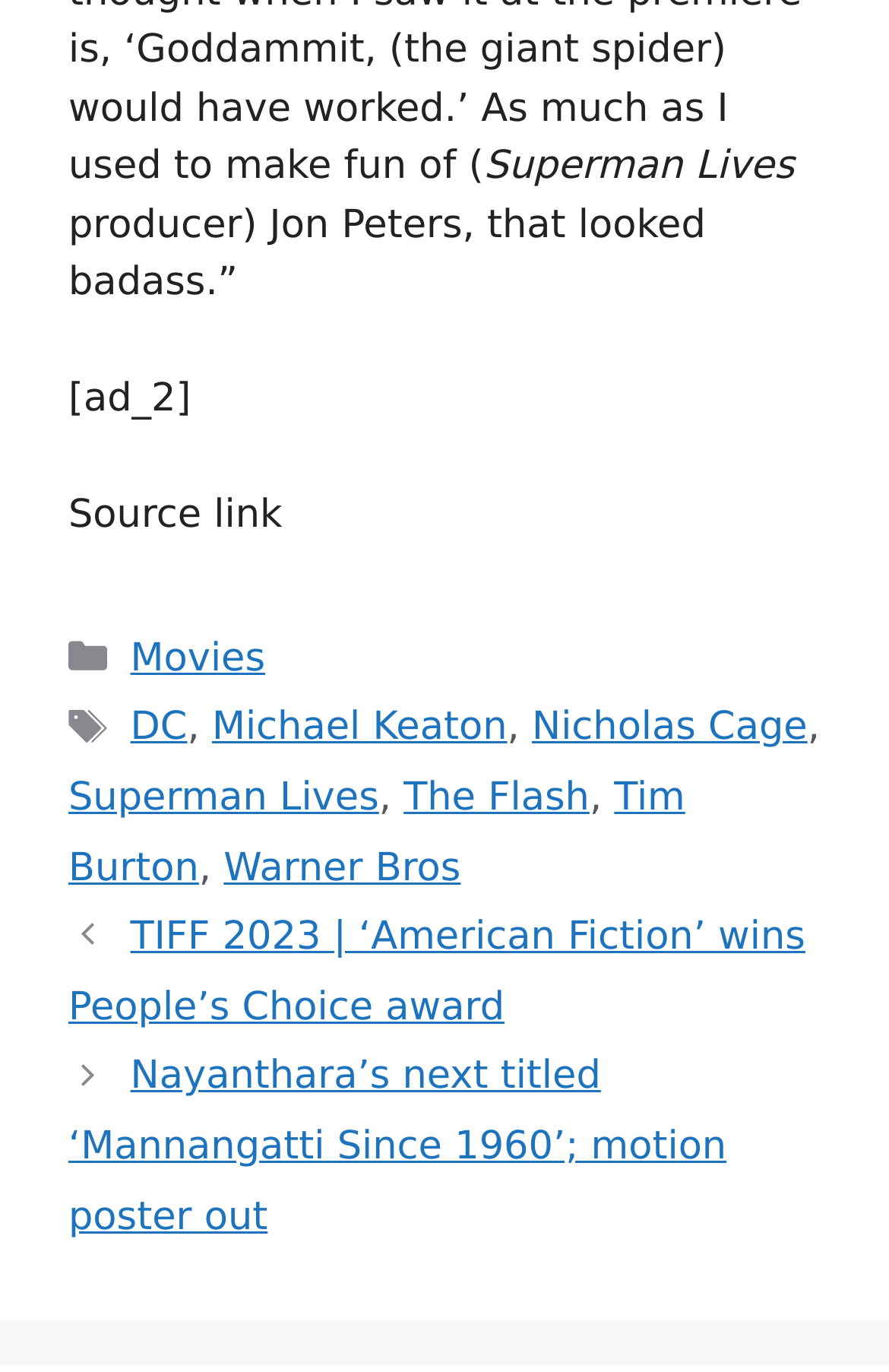What is the name of the director mentioned in the post?
Using the image as a reference, answer the question in detail.

The name of the director mentioned in the post is Tim Burton, which is mentioned in the link element with ID 133. This element is a child of the FooterAsNonLandmark element with ID 66, which has the text 'Entry meta'.